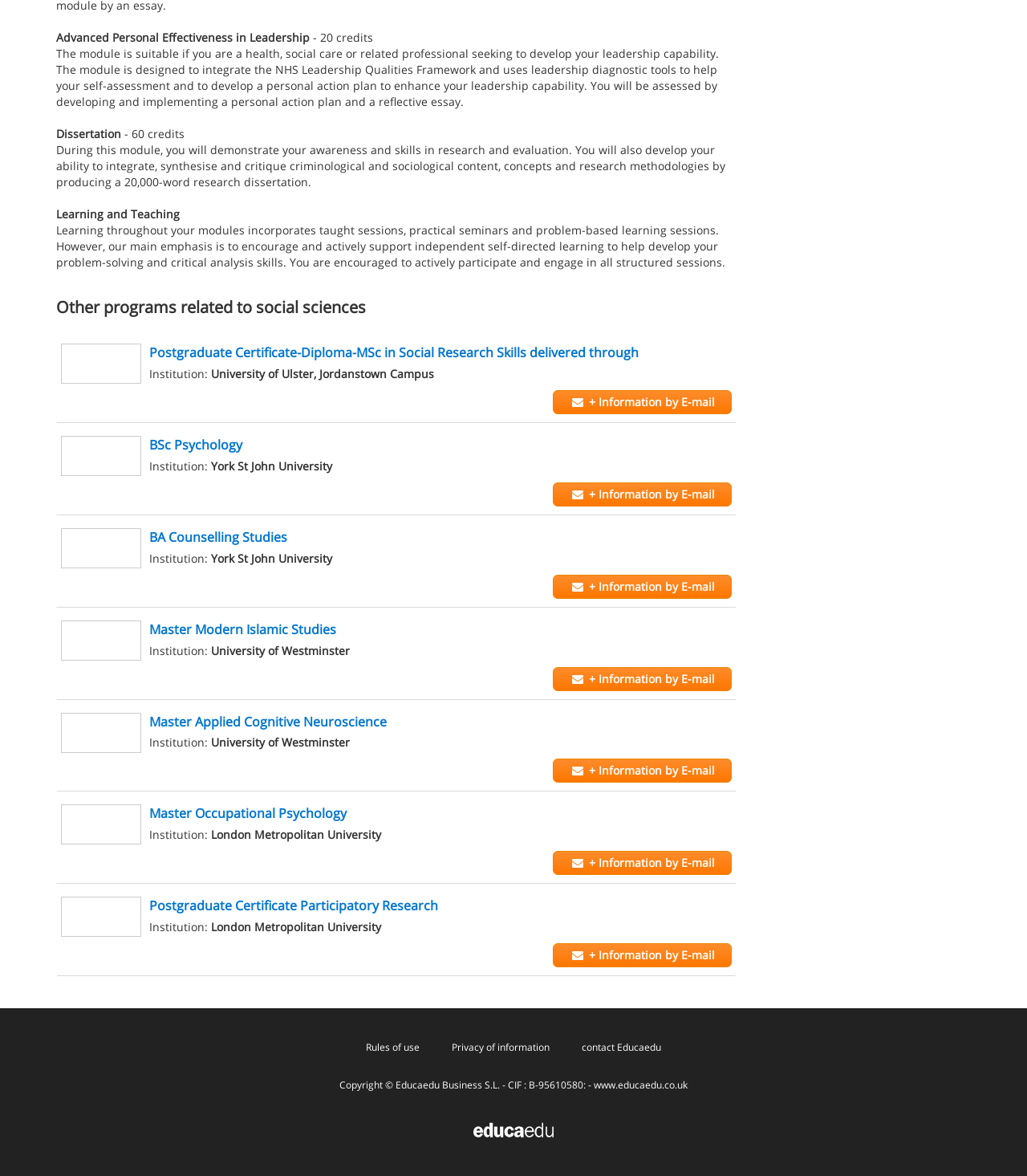Identify the bounding box coordinates of the section to be clicked to complete the task described by the following instruction: "Get information about Advanced Personal Effectiveness in Leadership by email". The coordinates should be four float numbers between 0 and 1, formatted as [left, top, right, bottom].

[0.538, 0.332, 0.712, 0.352]